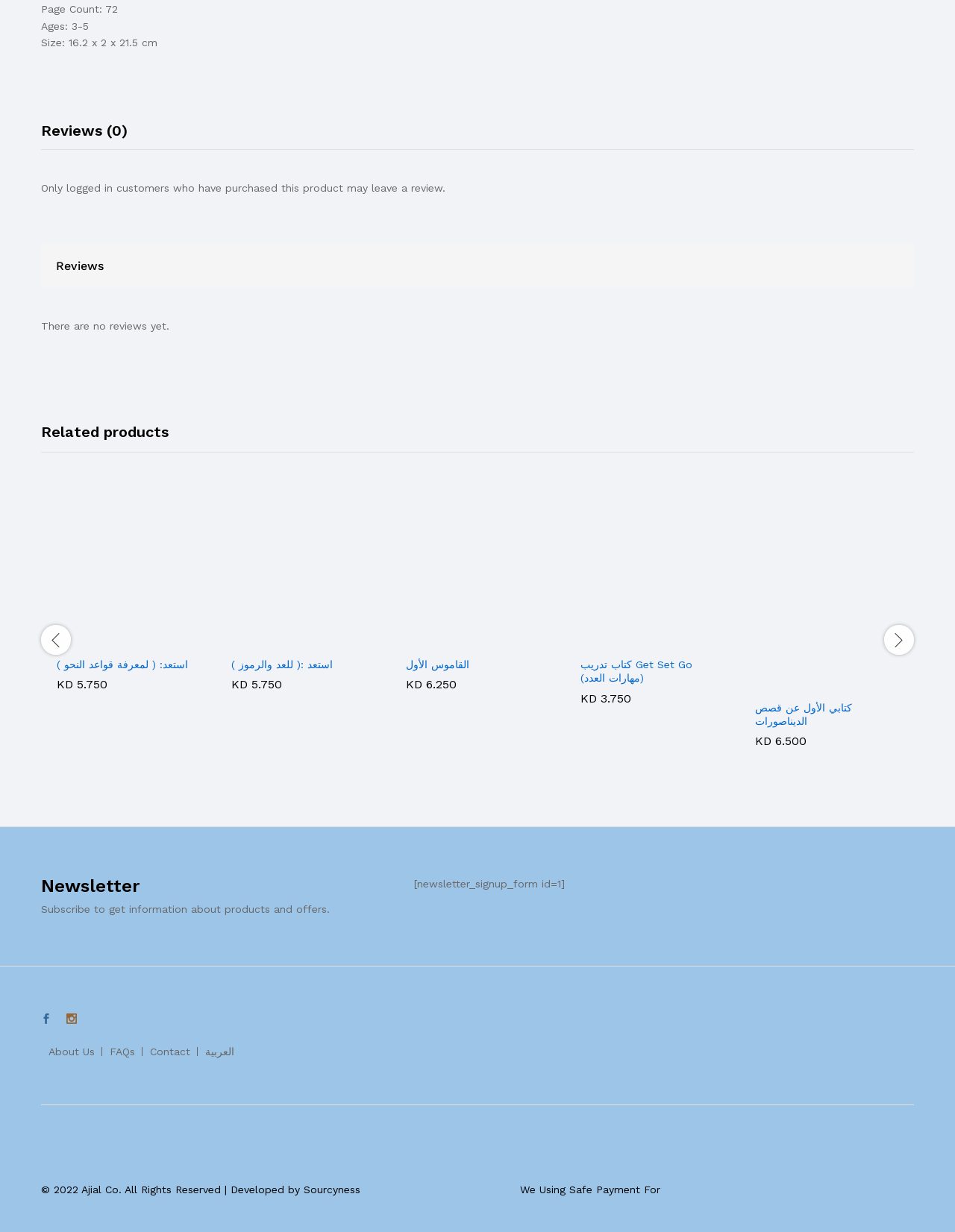Locate the bounding box coordinates of the area you need to click to fulfill this instruction: 'Send the course to a colleague'. The coordinates must be in the form of four float numbers ranging from 0 to 1: [left, top, right, bottom].

None